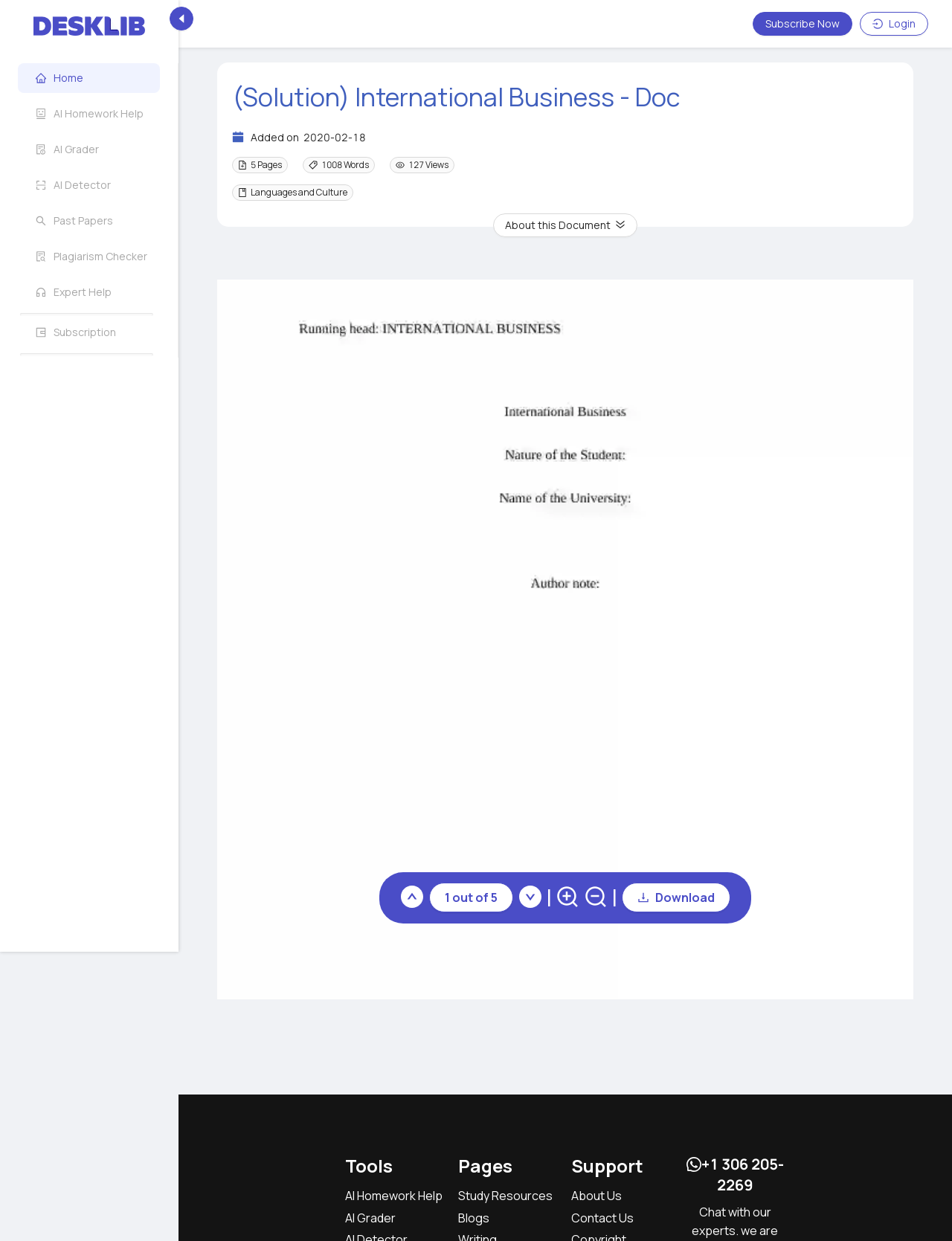Can you identify the bounding box coordinates of the clickable region needed to carry out this instruction: 'Click the AI Homework Help link'? The coordinates should be four float numbers within the range of 0 to 1, stated as [left, top, right, bottom].

[0.362, 0.957, 0.465, 0.97]